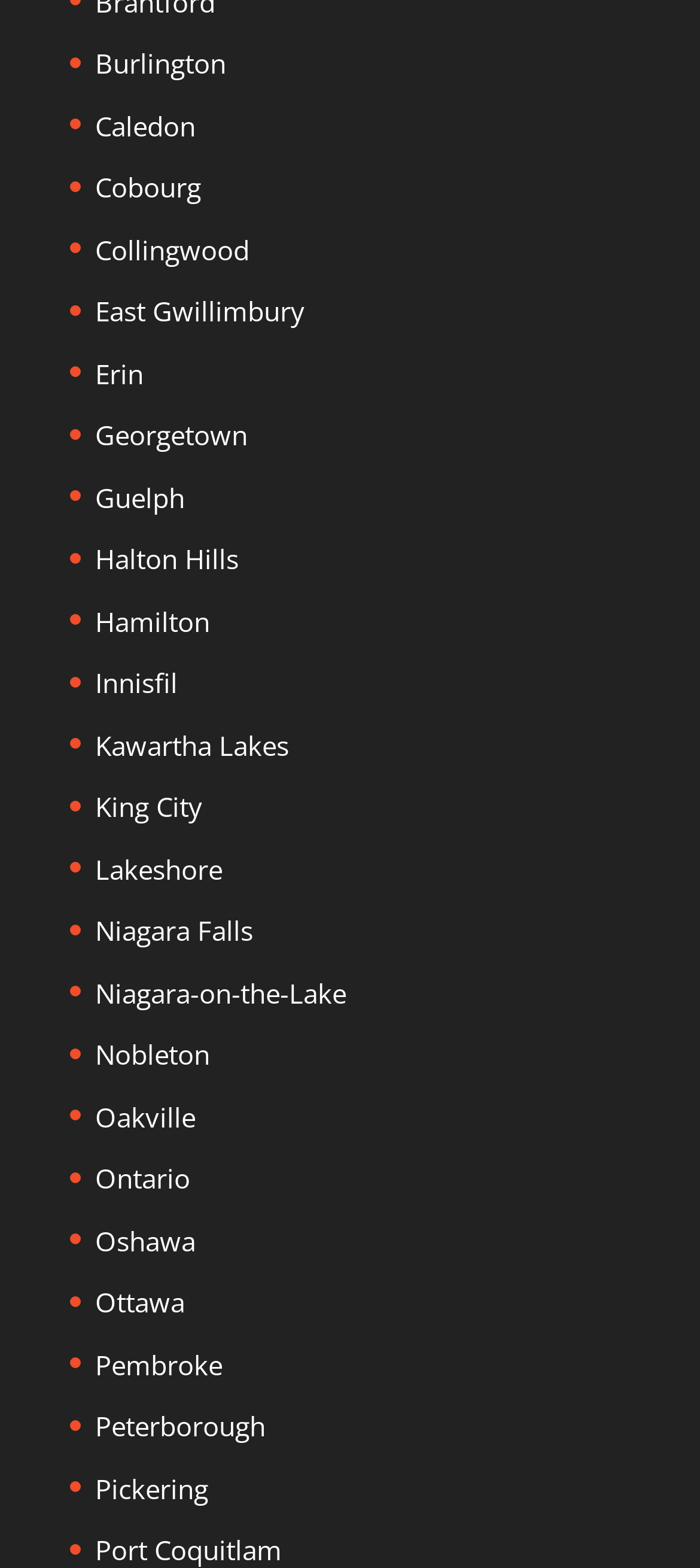Could you determine the bounding box coordinates of the clickable element to complete the instruction: "Explore the topic of 'Prehospital airway management'"? Provide the coordinates as four float numbers between 0 and 1, i.e., [left, top, right, bottom].

None